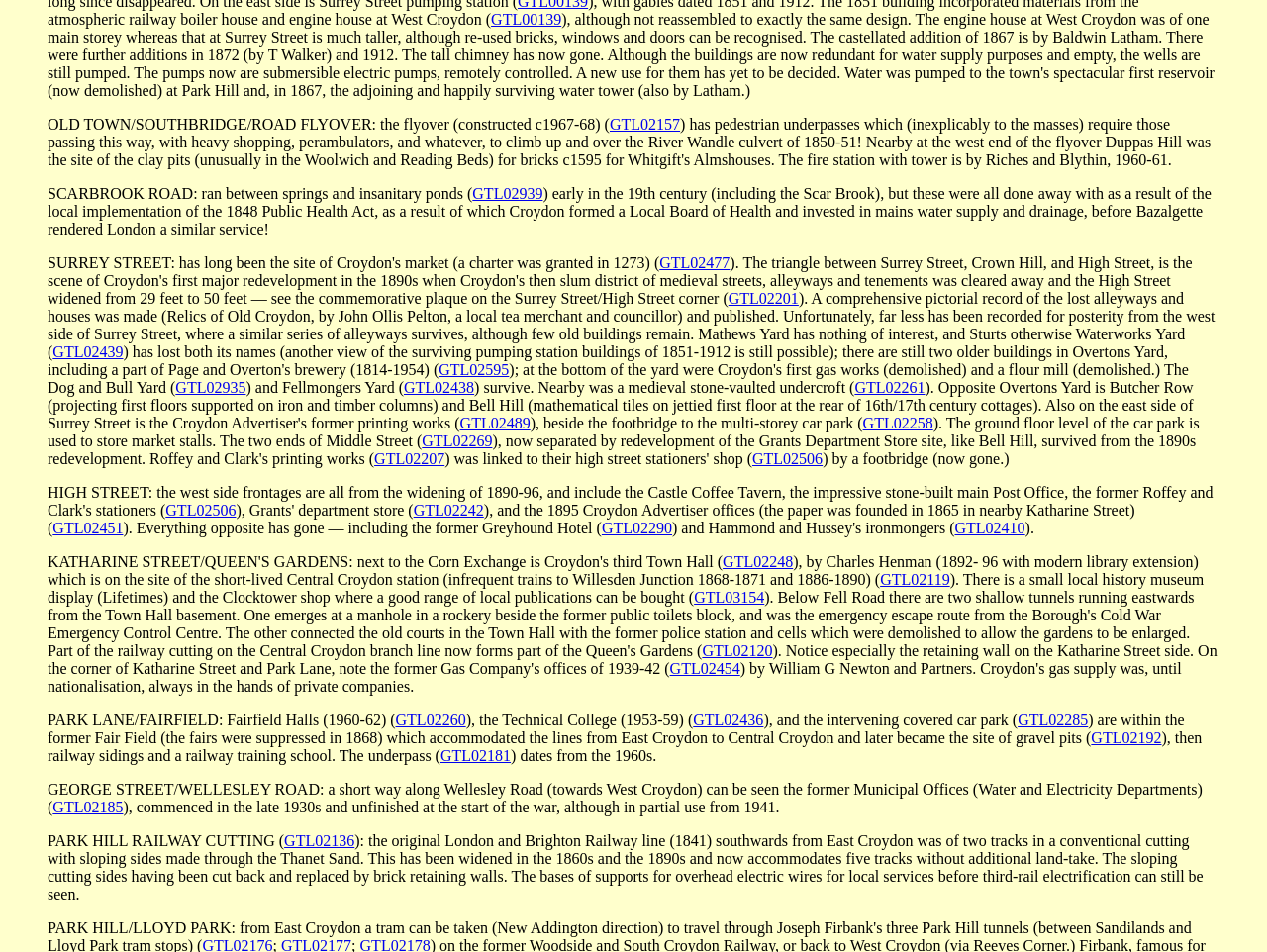Examine the screenshot and answer the question in as much detail as possible: What is the purpose of the Local Board of Health formed in Croydon?

According to the text, the Local Board of Health was formed in Croydon as a result of the 1848 Public Health Act, and its purpose was to invest in mains water supply and drainage.